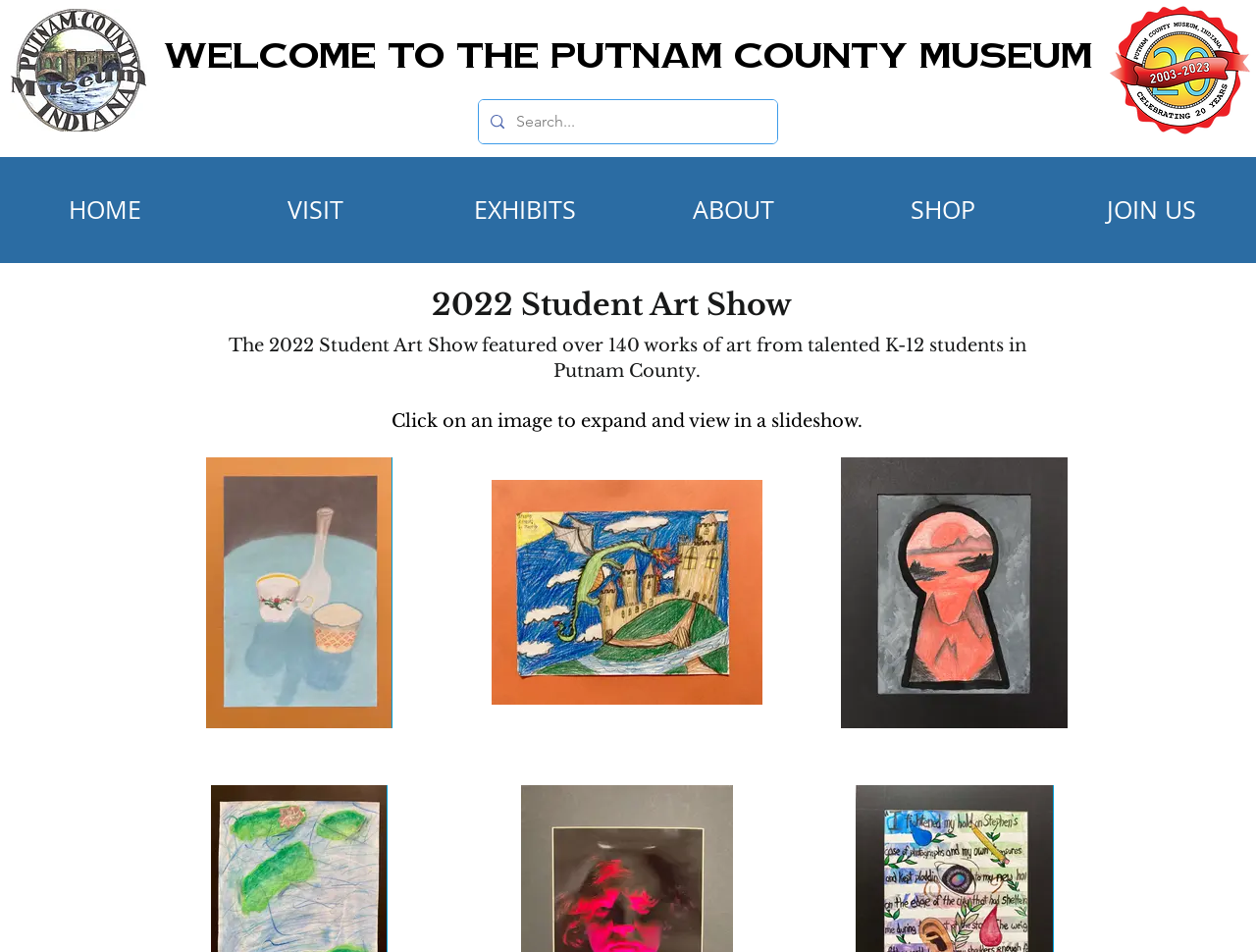Determine the bounding box coordinates in the format (top-left x, top-left y, bottom-right x, bottom-right y). Ensure all values are floating point numbers between 0 and 1. Identify the bounding box of the UI element described by: JOIN US

[0.834, 0.165, 1.0, 0.276]